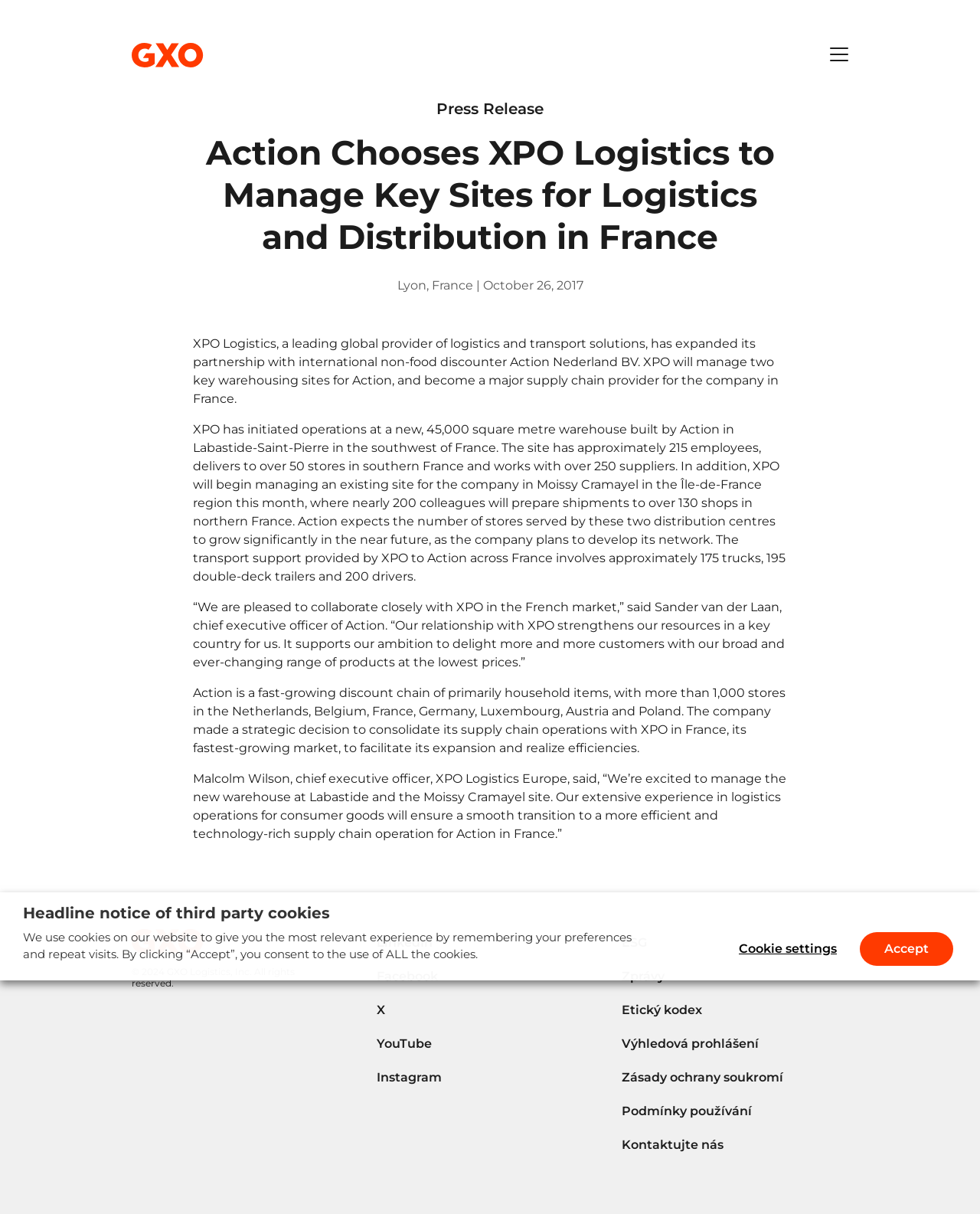Highlight the bounding box of the UI element that corresponds to this description: "Instagram".

[0.384, 0.876, 0.616, 0.899]